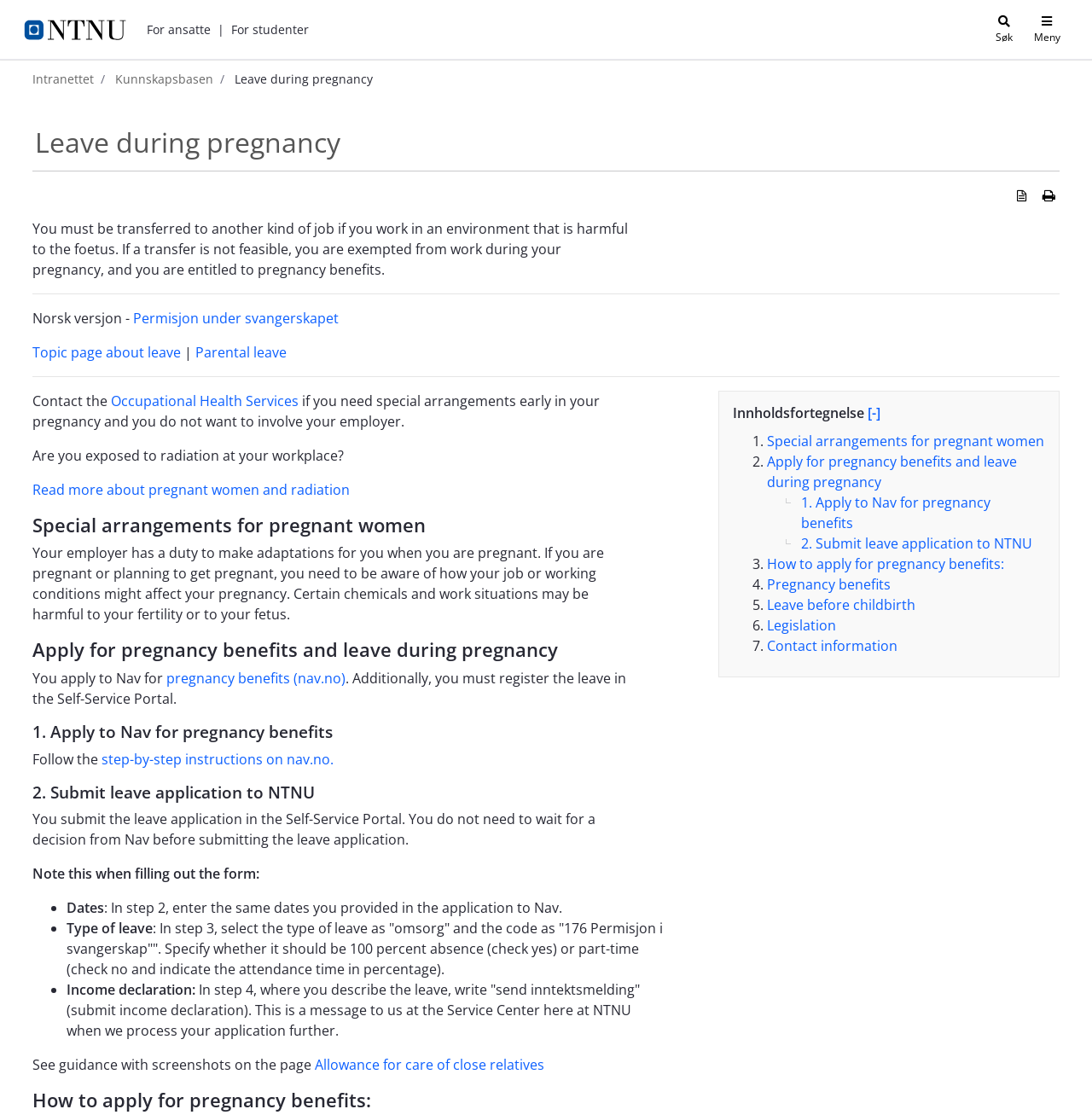Answer the question with a single word or phrase: 
What should you write in the income declaration section of the leave application?

Send inntektsmelding